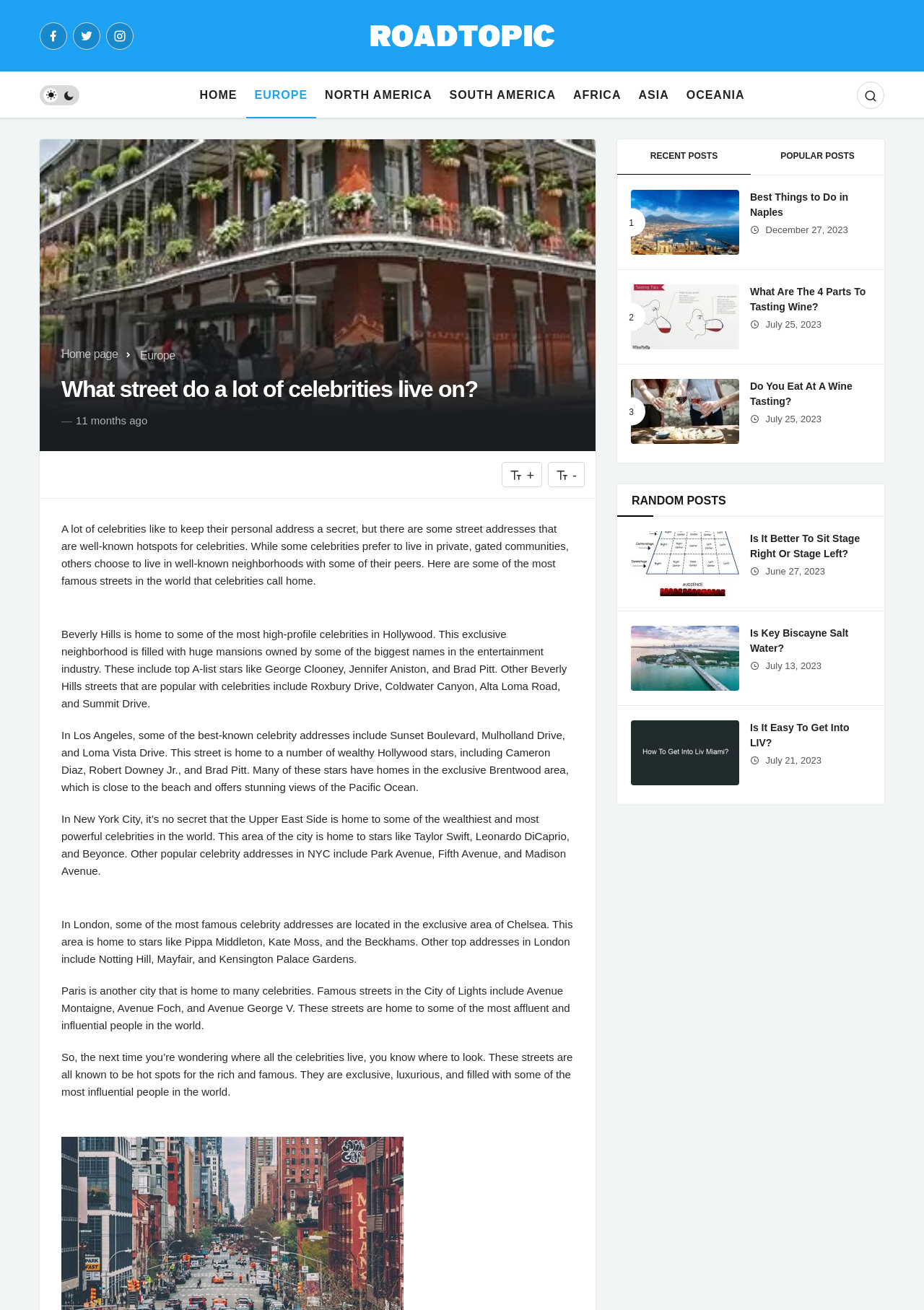Please identify the bounding box coordinates of the area that needs to be clicked to follow this instruction: "Switch to Dark Mode".

[0.043, 0.065, 0.086, 0.081]